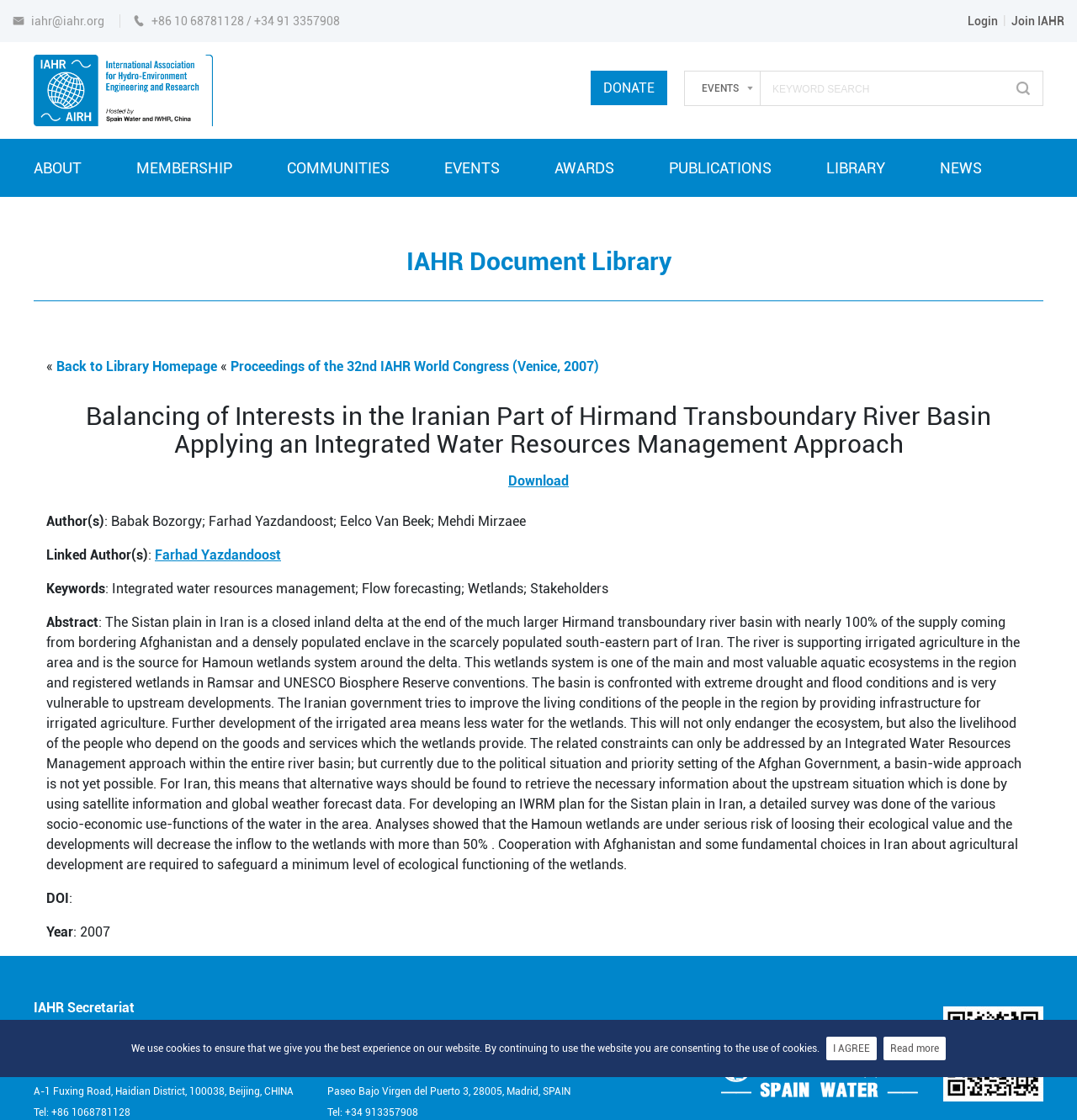Determine the bounding box coordinates of the clickable region to follow the instruction: "Read the blog".

None